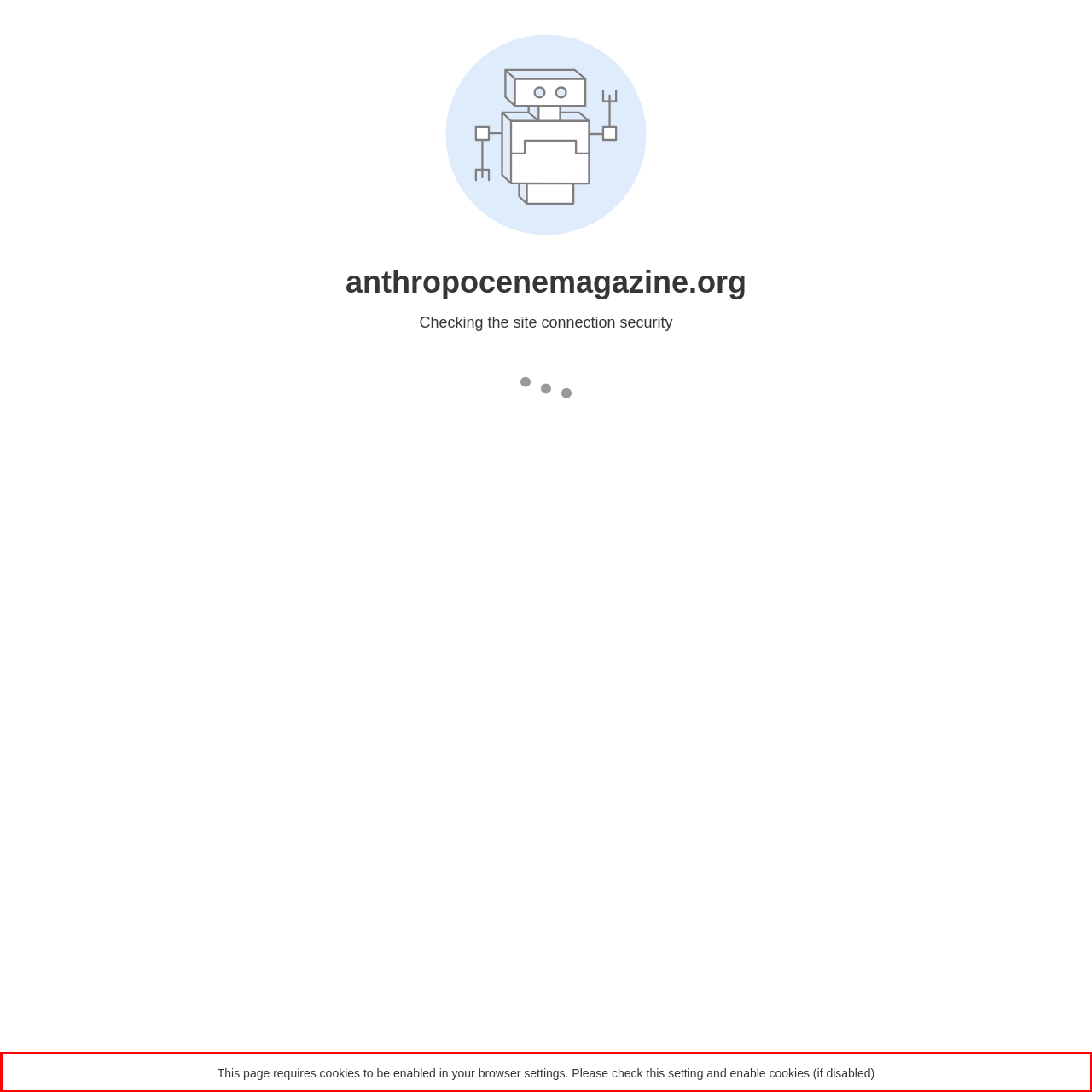Identify and transcribe the text content enclosed by the red bounding box in the given screenshot.

This page requires cookies to be enabled in your browser settings. Please check this setting and enable cookies (if disabled)